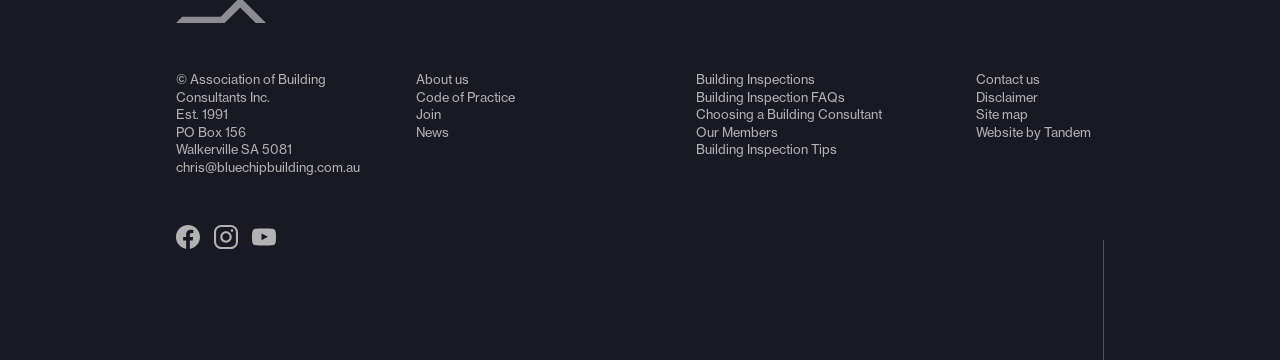Find the bounding box coordinates of the element to click in order to complete the given instruction: "Visit Facebook page."

[0.138, 0.624, 0.156, 0.69]